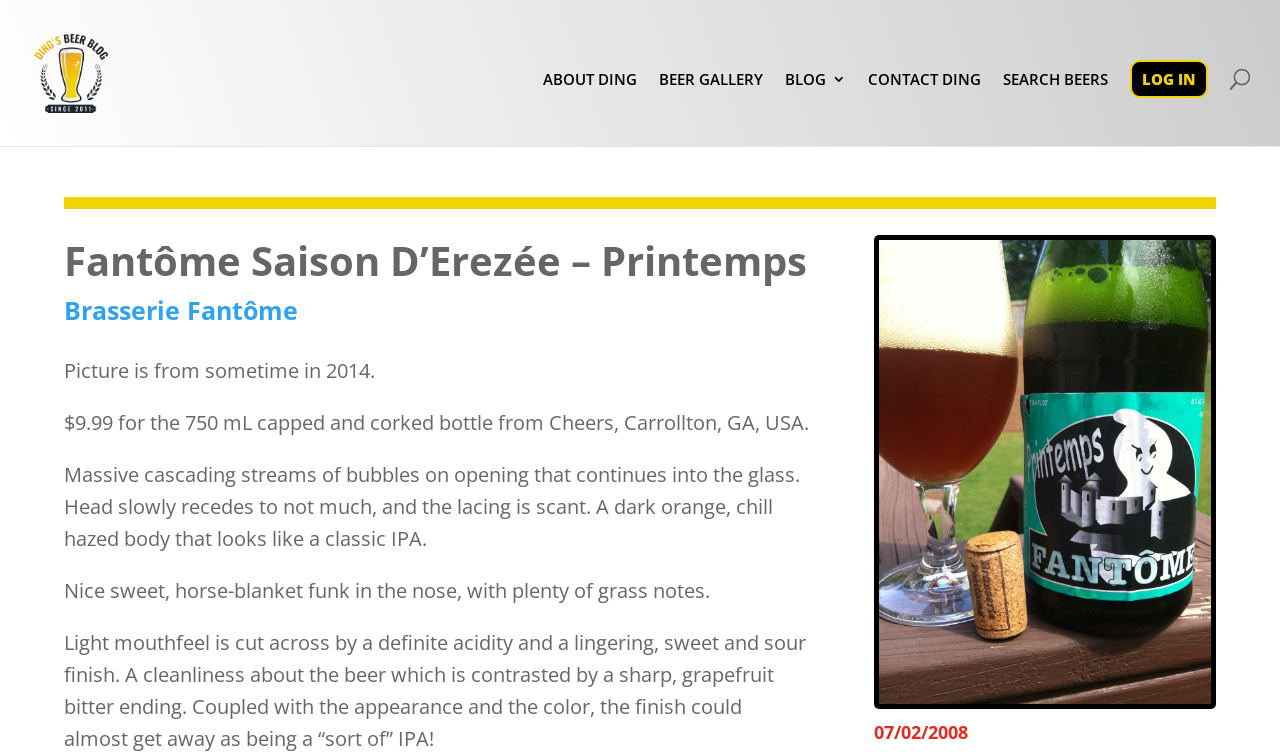Highlight the bounding box coordinates of the element that should be clicked to carry out the following instruction: "go to ABOUT DING page". The coordinates must be given as four float numbers ranging from 0 to 1, i.e., [left, top, right, bottom].

[0.424, 0.095, 0.498, 0.194]